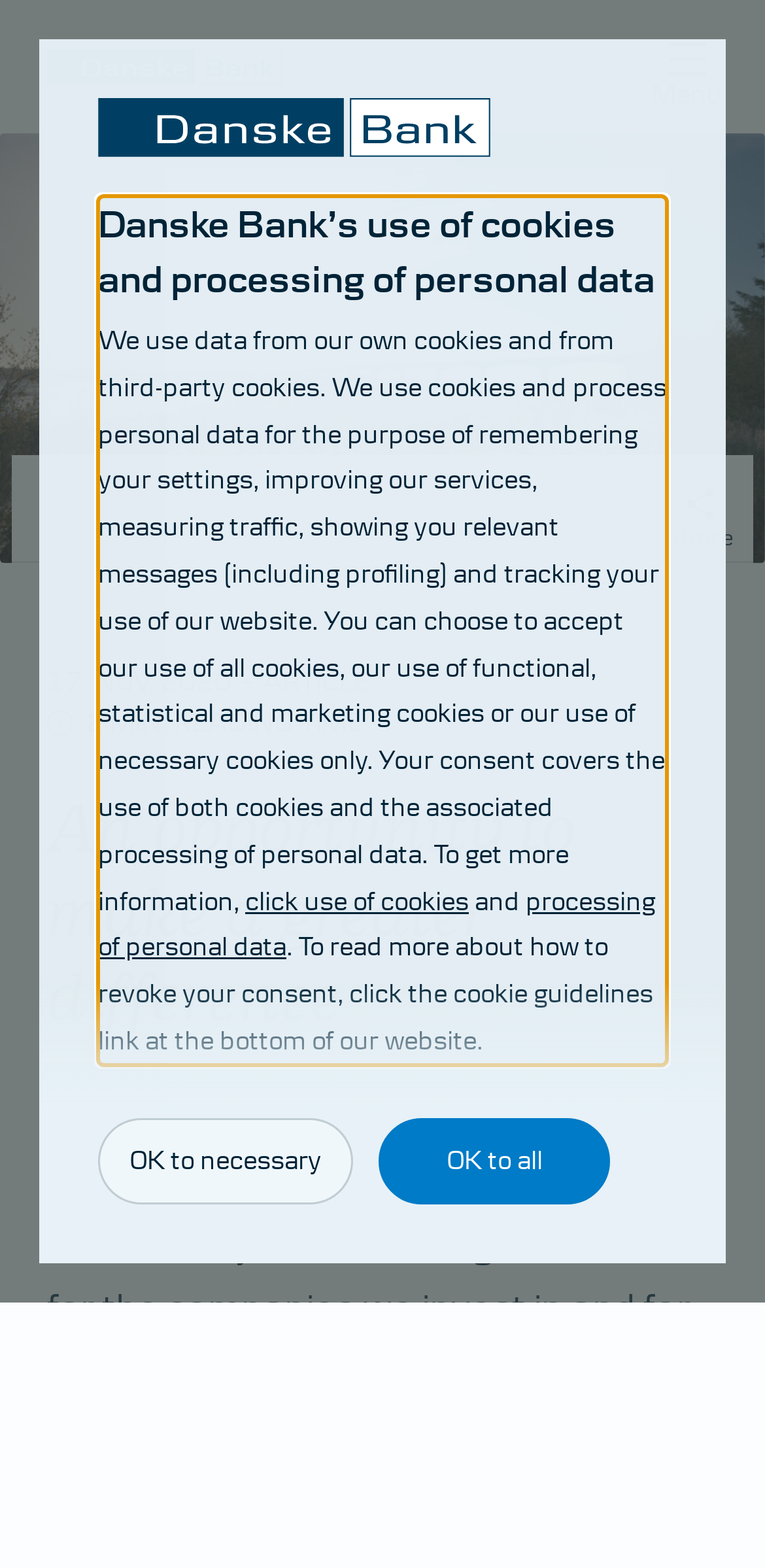Identify the bounding box for the described UI element: "Share".

[0.844, 0.29, 0.985, 0.359]